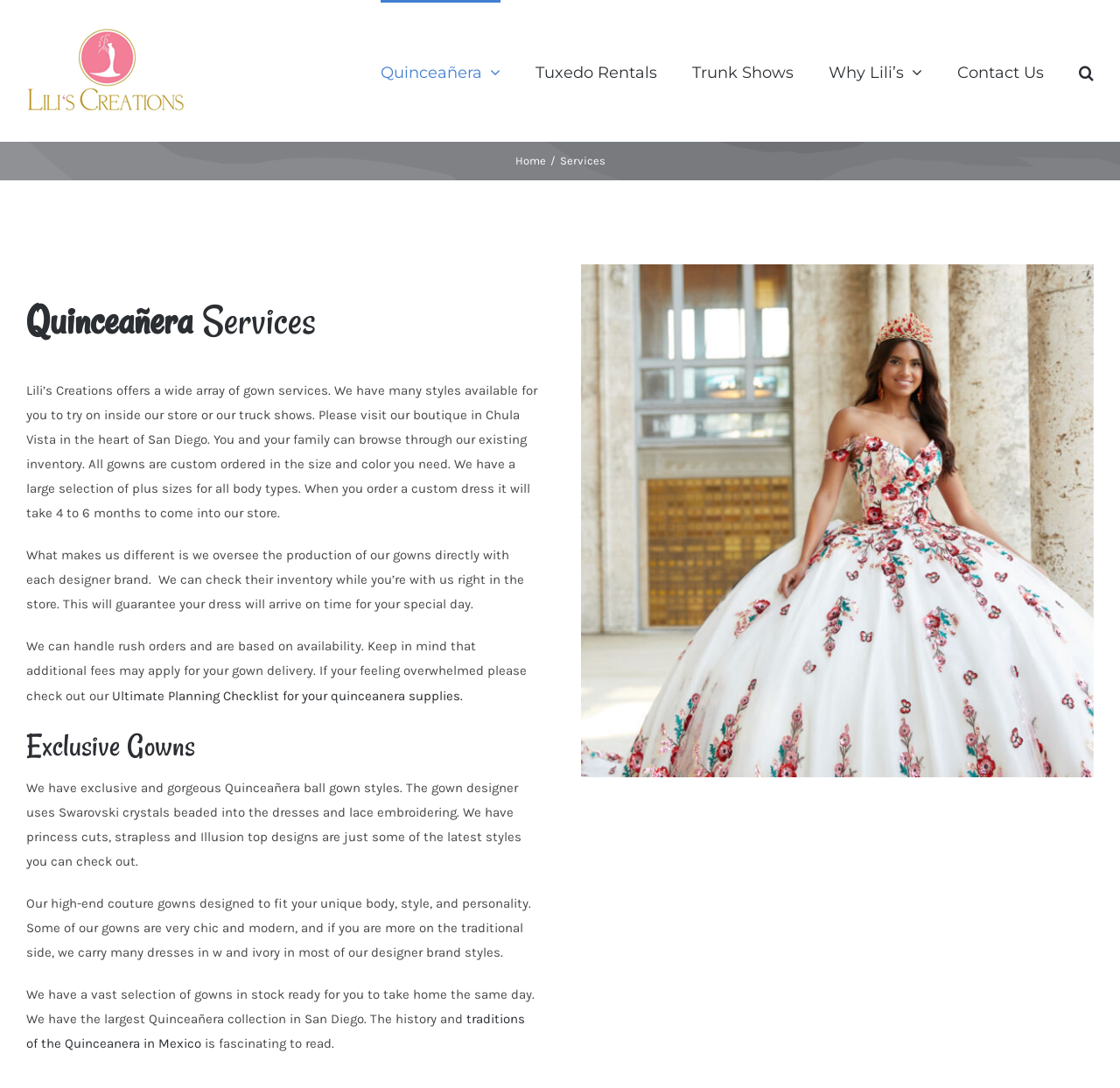Identify the bounding box coordinates of the region that should be clicked to execute the following instruction: "Click on the Lili’s Creations Logo".

[0.023, 0.025, 0.166, 0.105]